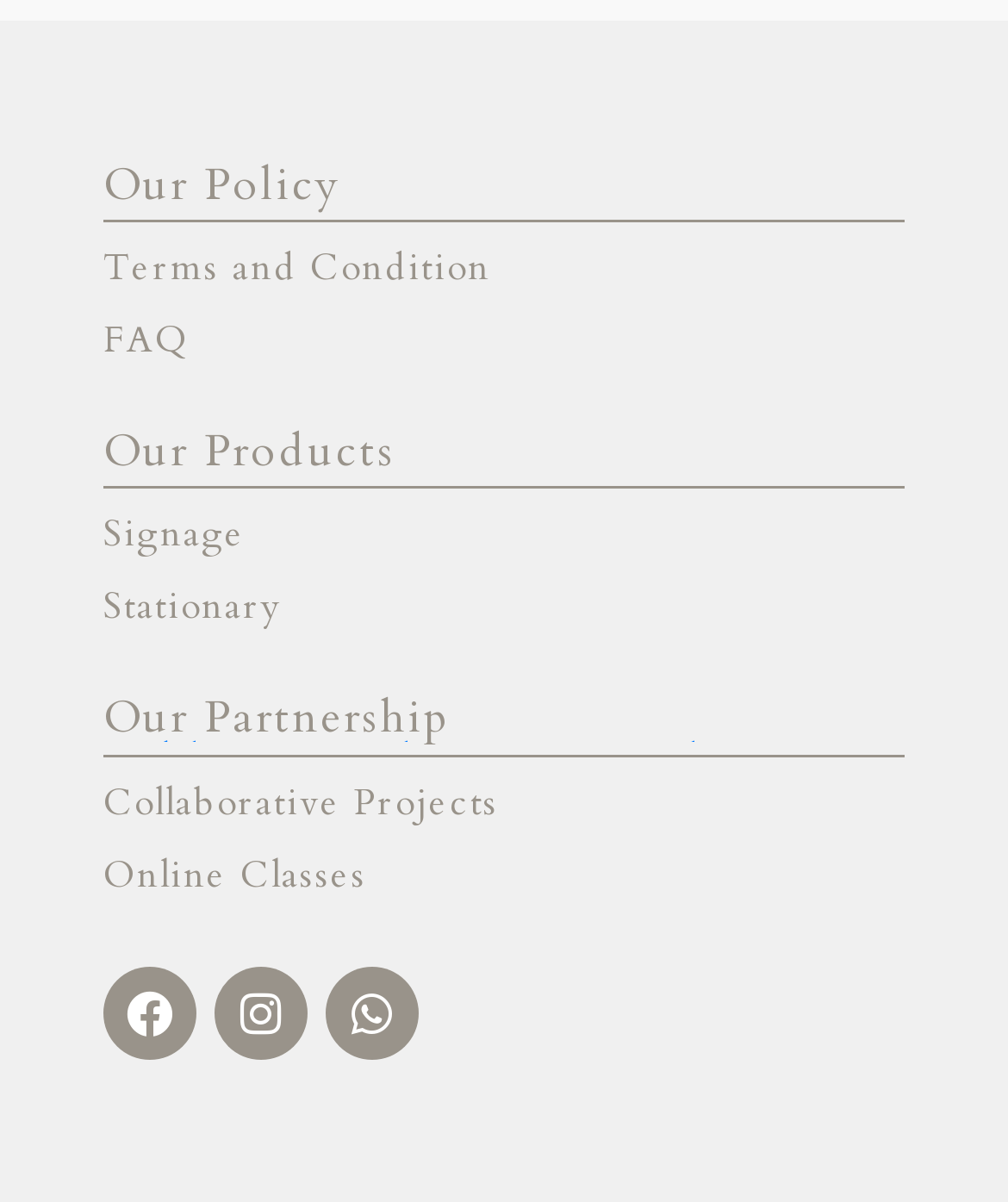Indicate the bounding box coordinates of the clickable region to achieve the following instruction: "Go to gold escort page."

[0.103, 0.609, 0.346, 0.659]